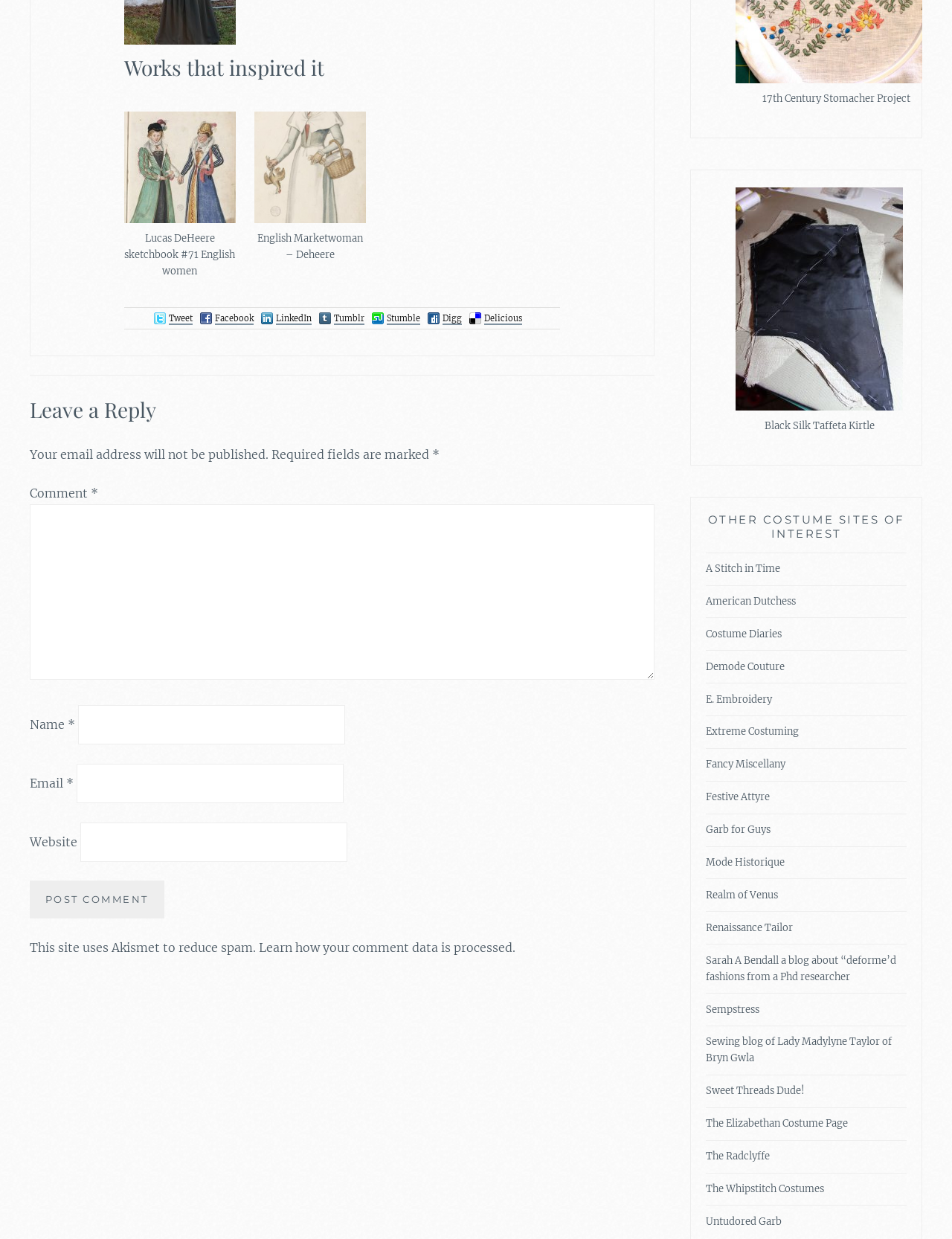What is the name of the kirtle in the second figure?
Observe the image and answer the question with a one-word or short phrase response.

Black Silk Taffeta Kirtle